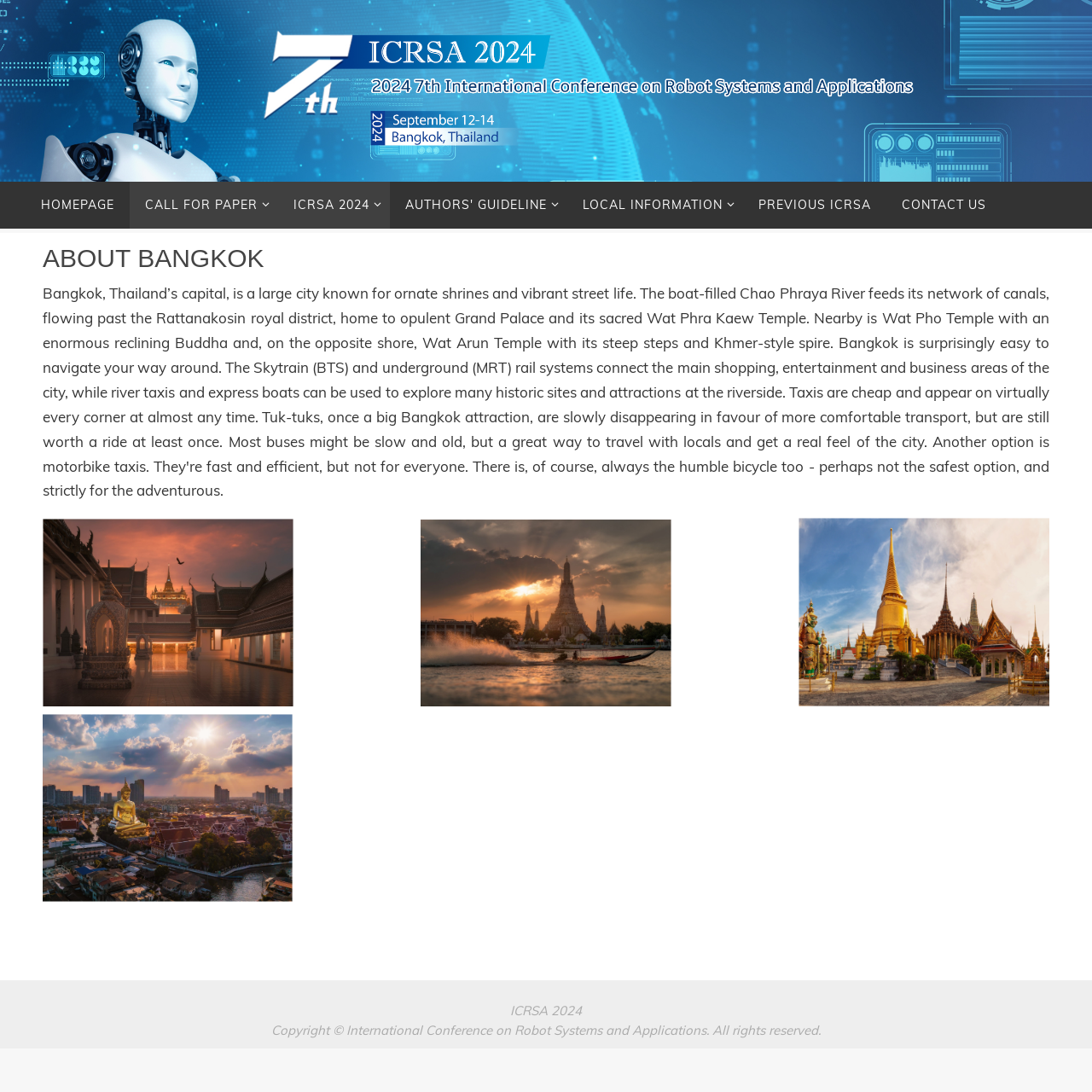Determine the bounding box for the UI element as described: "Guest Post/Write for Us". The coordinates should be represented as four float numbers between 0 and 1, formatted as [left, top, right, bottom].

None